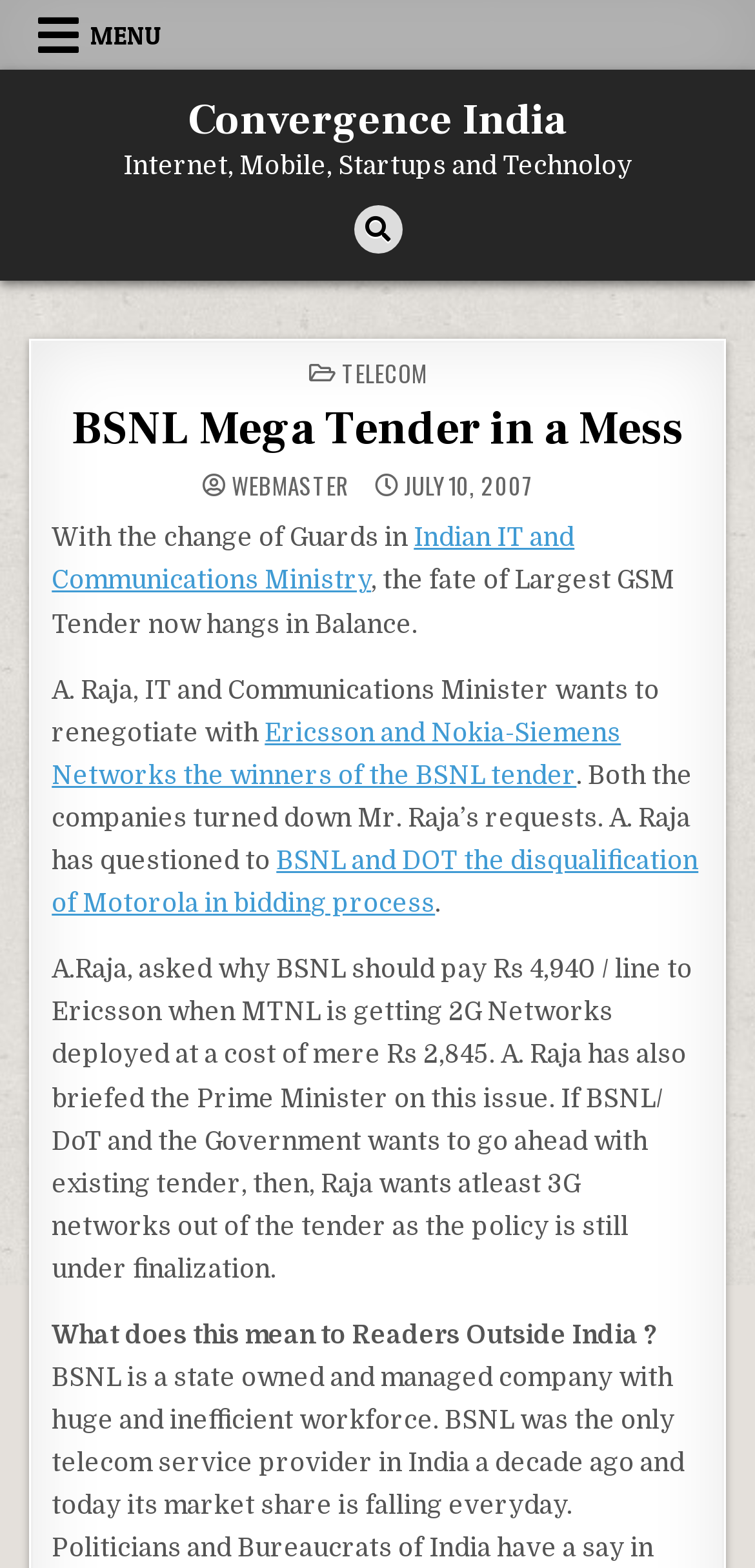Bounding box coordinates should be in the format (top-left x, top-left y, bottom-right x, bottom-right y) and all values should be floating point numbers between 0 and 1. Determine the bounding box coordinate for the UI element described as: Convergence India

[0.249, 0.059, 0.751, 0.094]